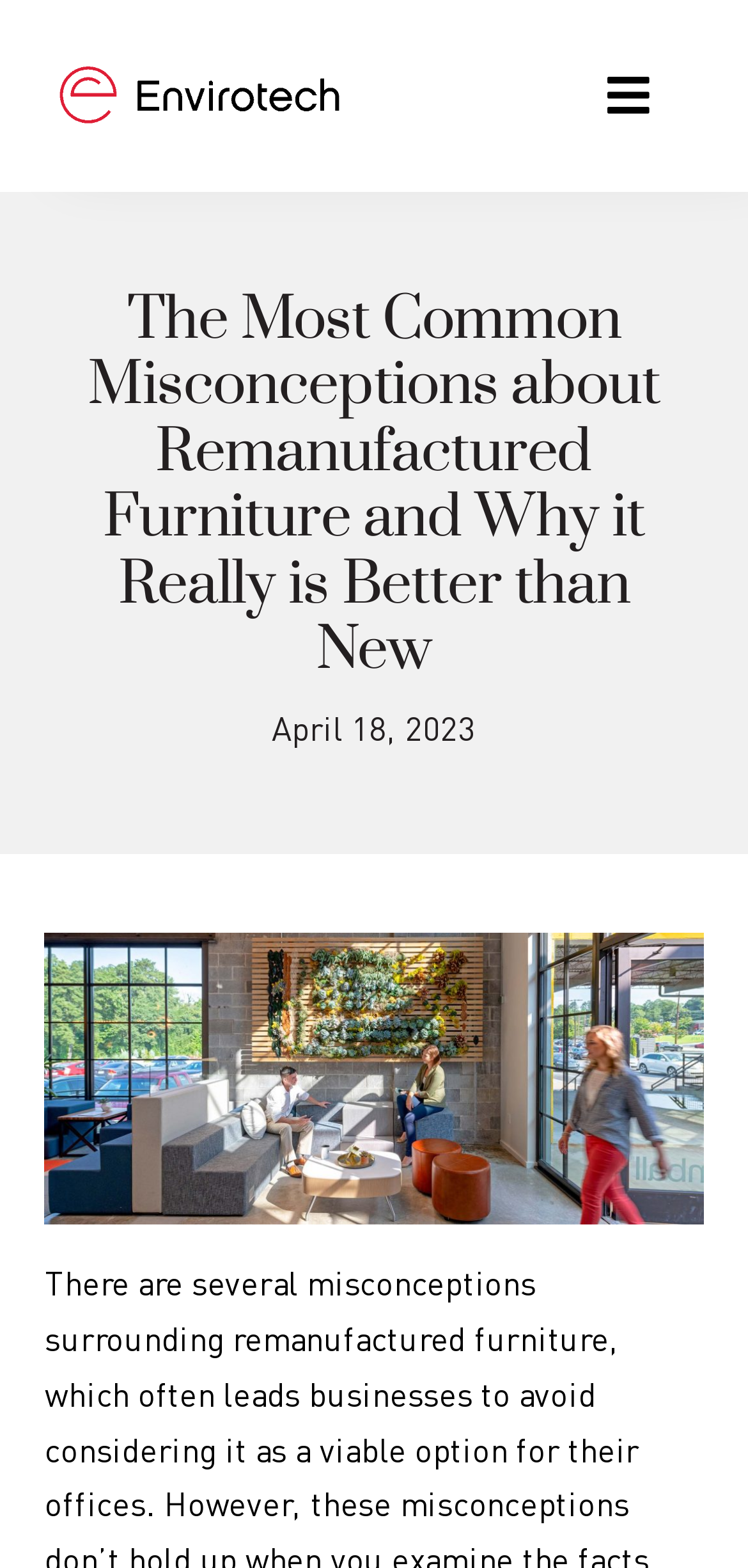What is the purpose of the button with the toggle navigation icon?
Please answer the question with as much detail and depth as you can.

The button with the toggle navigation icon is located at the top right of the webpage, and it controls the navigation menu. When clicked, it expands or collapses the navigation menu, allowing users to access different sections of the website.